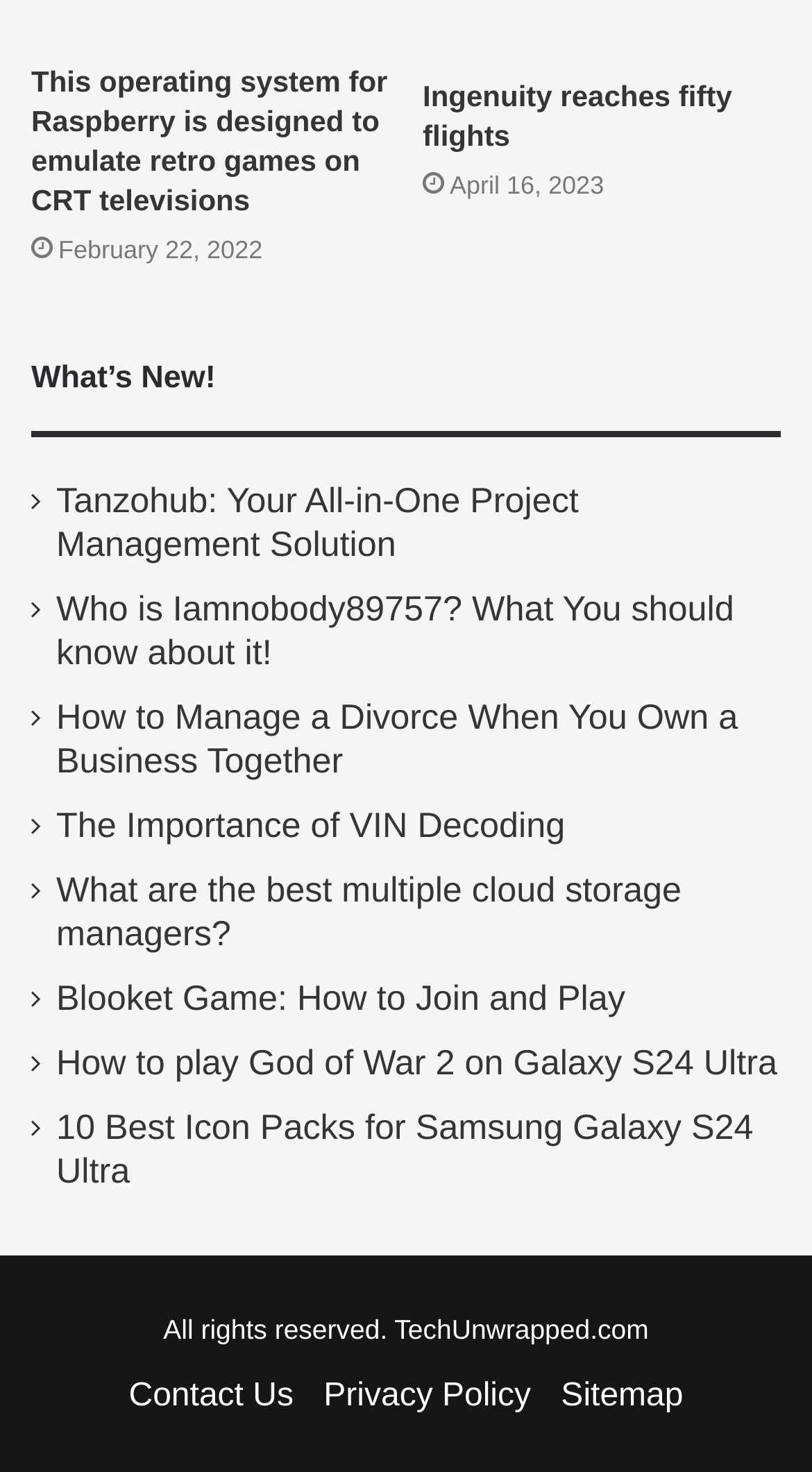Extract the bounding box coordinates of the UI element described: "Ingenuity reaches fifty flights". Provide the coordinates in the format [left, top, right, bottom] with values ranging from 0 to 1.

[0.521, 0.054, 0.902, 0.103]